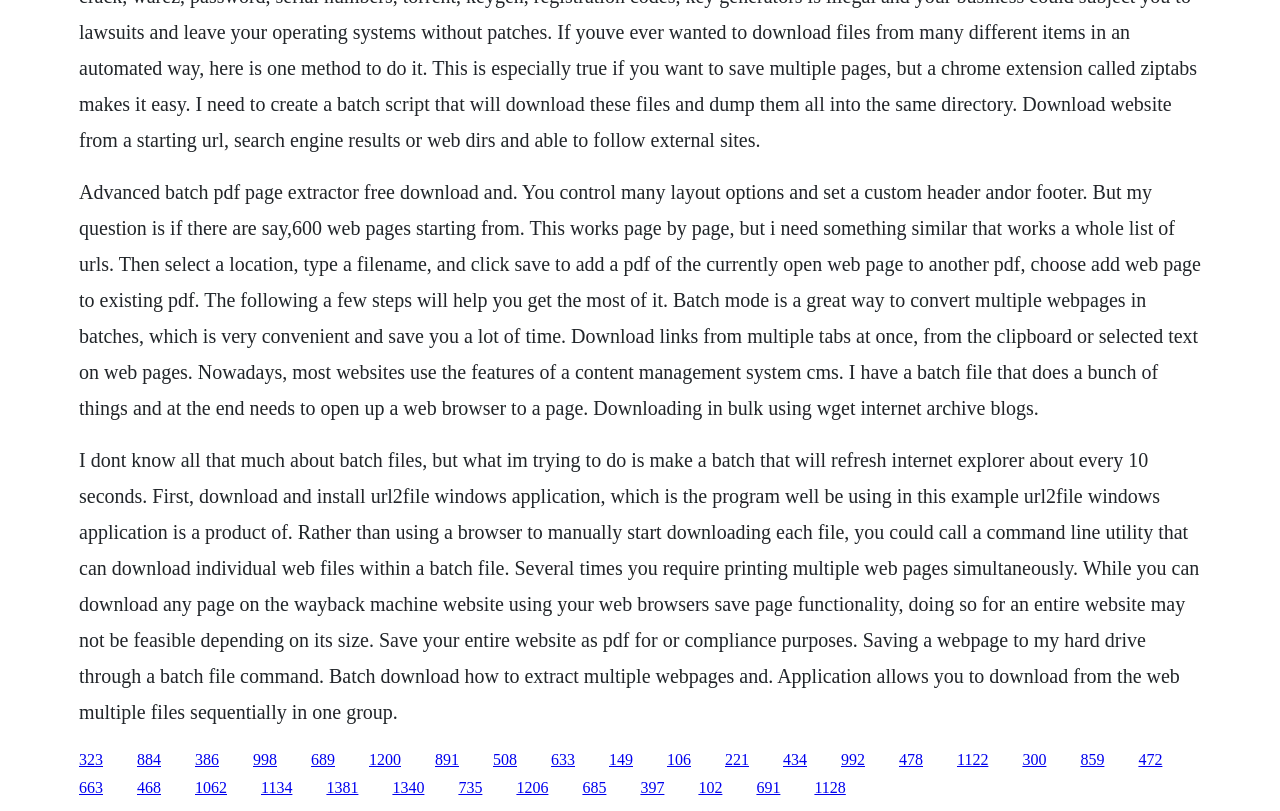Identify the bounding box coordinates of the region I need to click to complete this instruction: "Click the link '884'".

[0.107, 0.926, 0.126, 0.946]